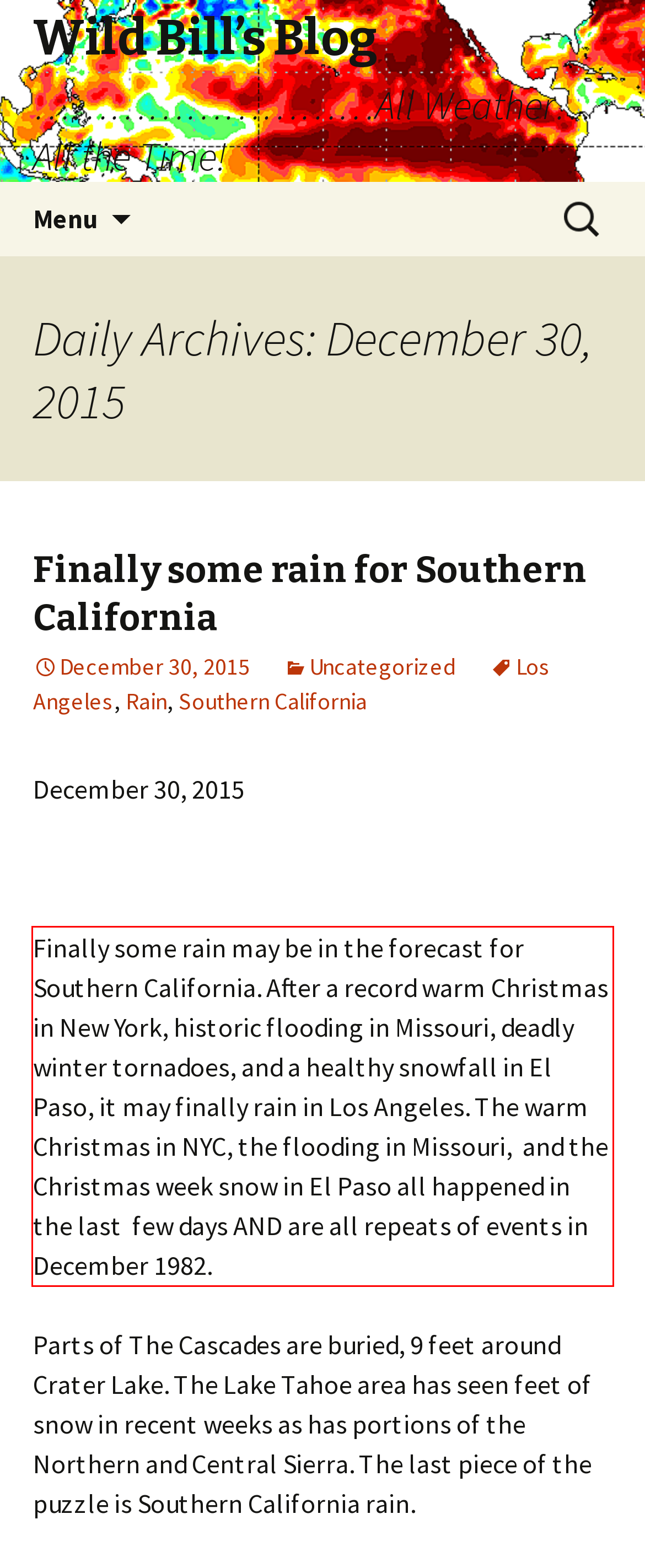Examine the screenshot of the webpage, locate the red bounding box, and generate the text contained within it.

Finally some rain may be in the forecast for Southern California. After a record warm Christmas in New York, historic flooding in Missouri, deadly winter tornadoes, and a healthy snowfall in El Paso, it may finally rain in Los Angeles. The warm Christmas in NYC, the flooding in Missouri, and the Christmas week snow in El Paso all happened in the last few days AND are all repeats of events in December 1982.